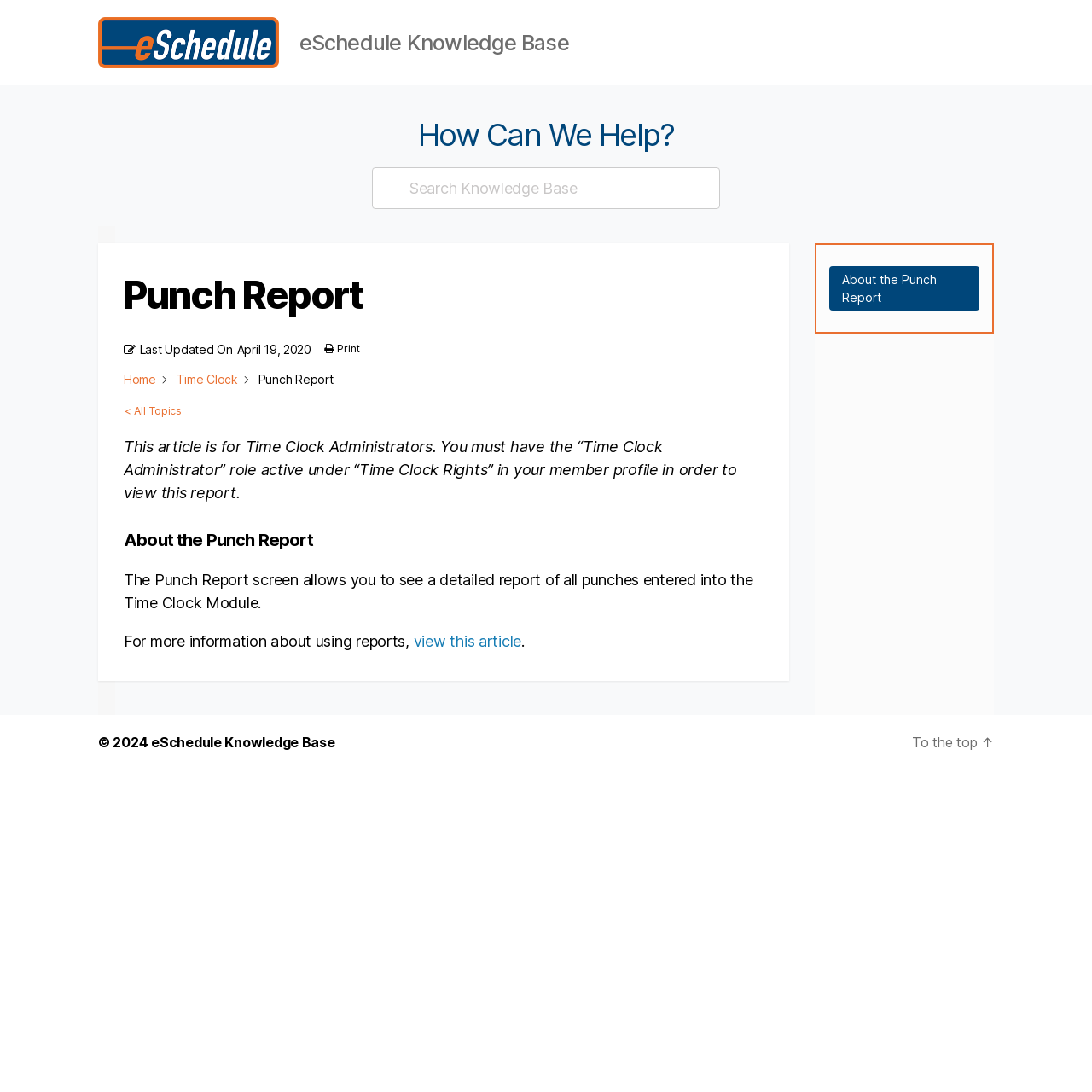Indicate the bounding box coordinates of the element that needs to be clicked to satisfy the following instruction: "Search Knowledge Base". The coordinates should be four float numbers between 0 and 1, i.e., [left, top, right, bottom].

[0.375, 0.154, 0.611, 0.191]